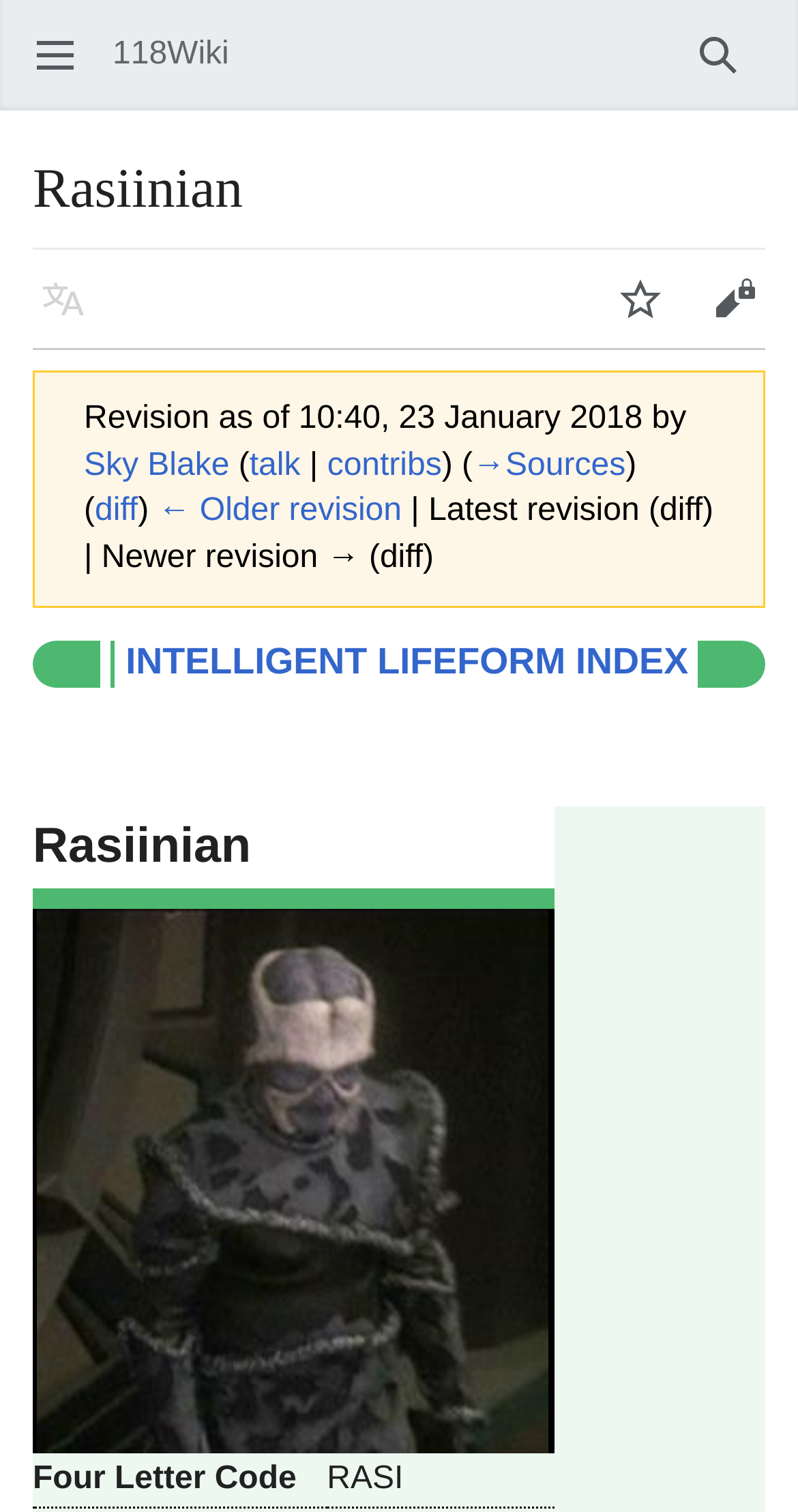What is the language of the wiki?
Utilize the image to construct a detailed and well-explained answer.

Although there is a 'Language' button at the top of the webpage, the language of the wiki is not explicitly specified. It may be possible to change the language using this button, but the current language is not indicated.